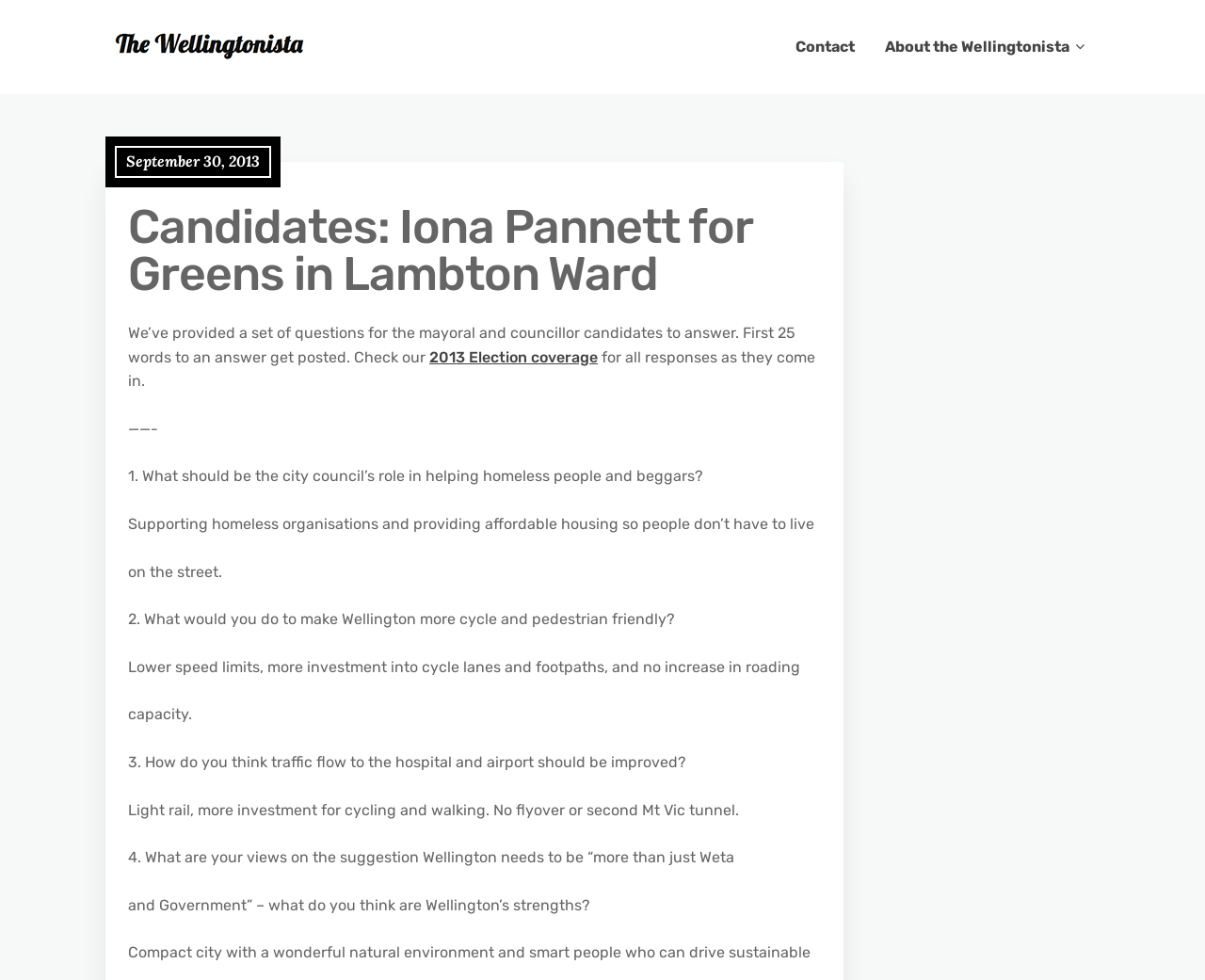Provide a short answer to the following question with just one word or phrase: How many questions are answered by the candidate?

4